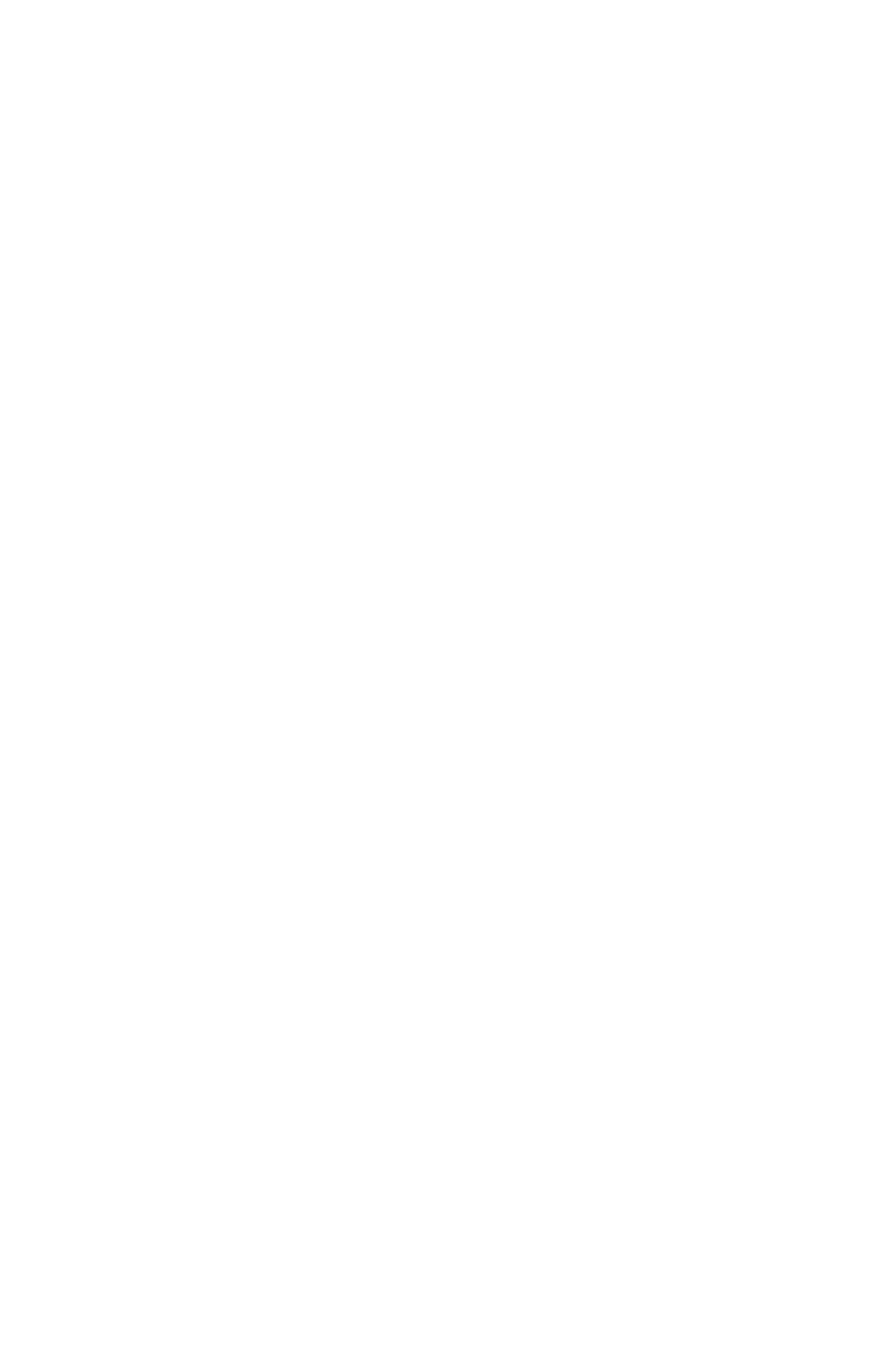Determine the bounding box for the described UI element: "2d".

None